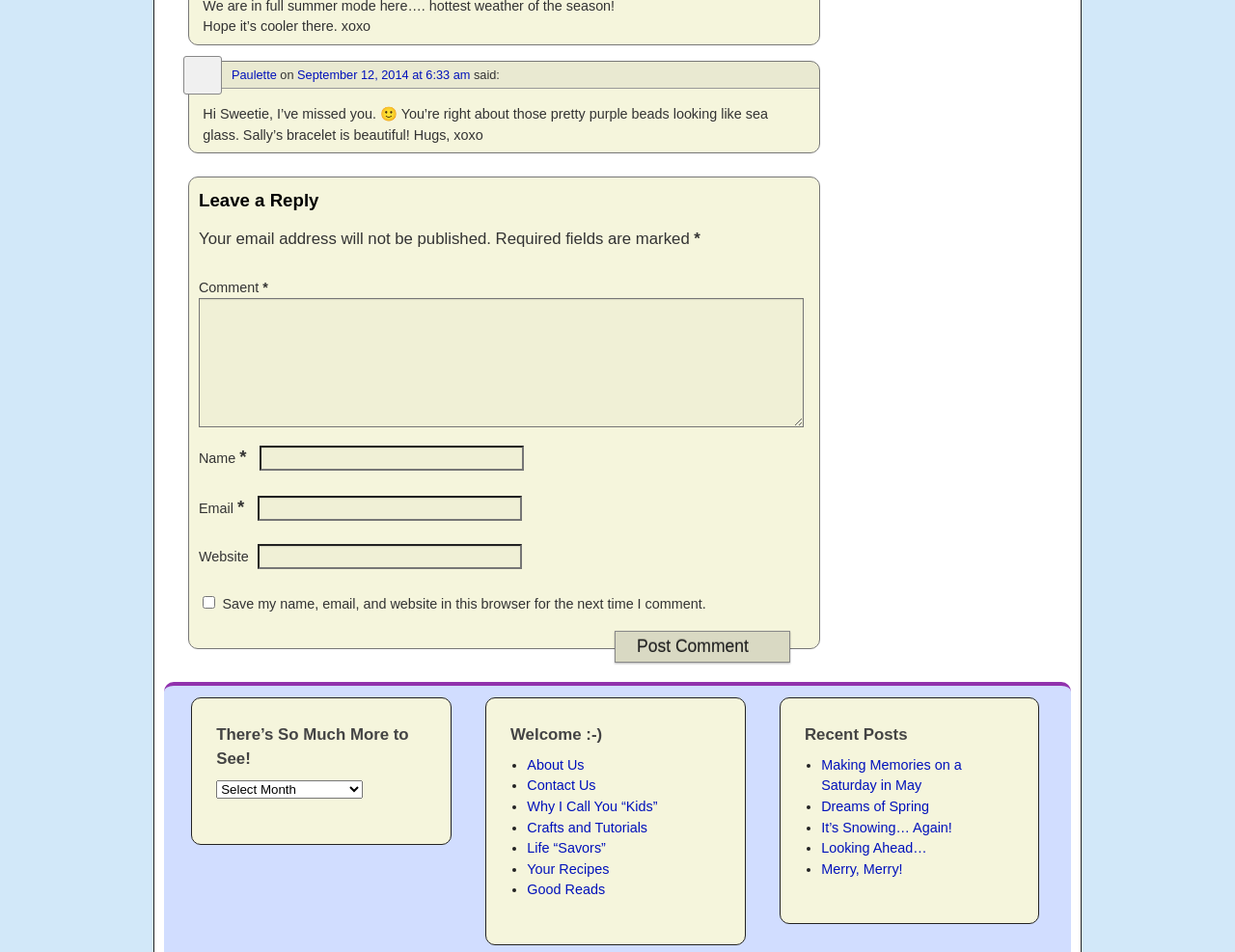Find and indicate the bounding box coordinates of the region you should select to follow the given instruction: "view the Swiss blog".

None